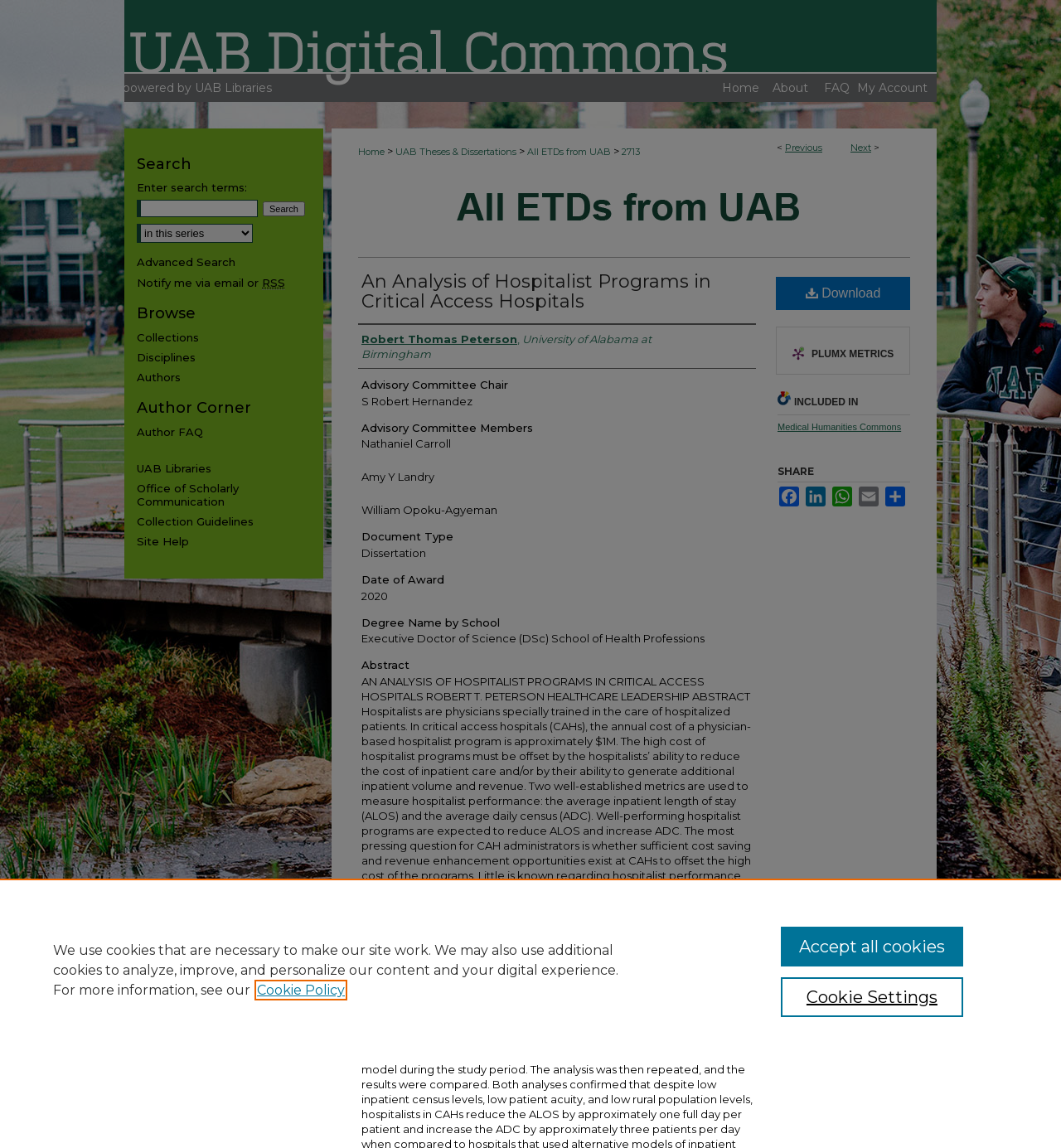Answer the question in a single word or phrase:
What is the name of the author?

Robert Thomas Peterson